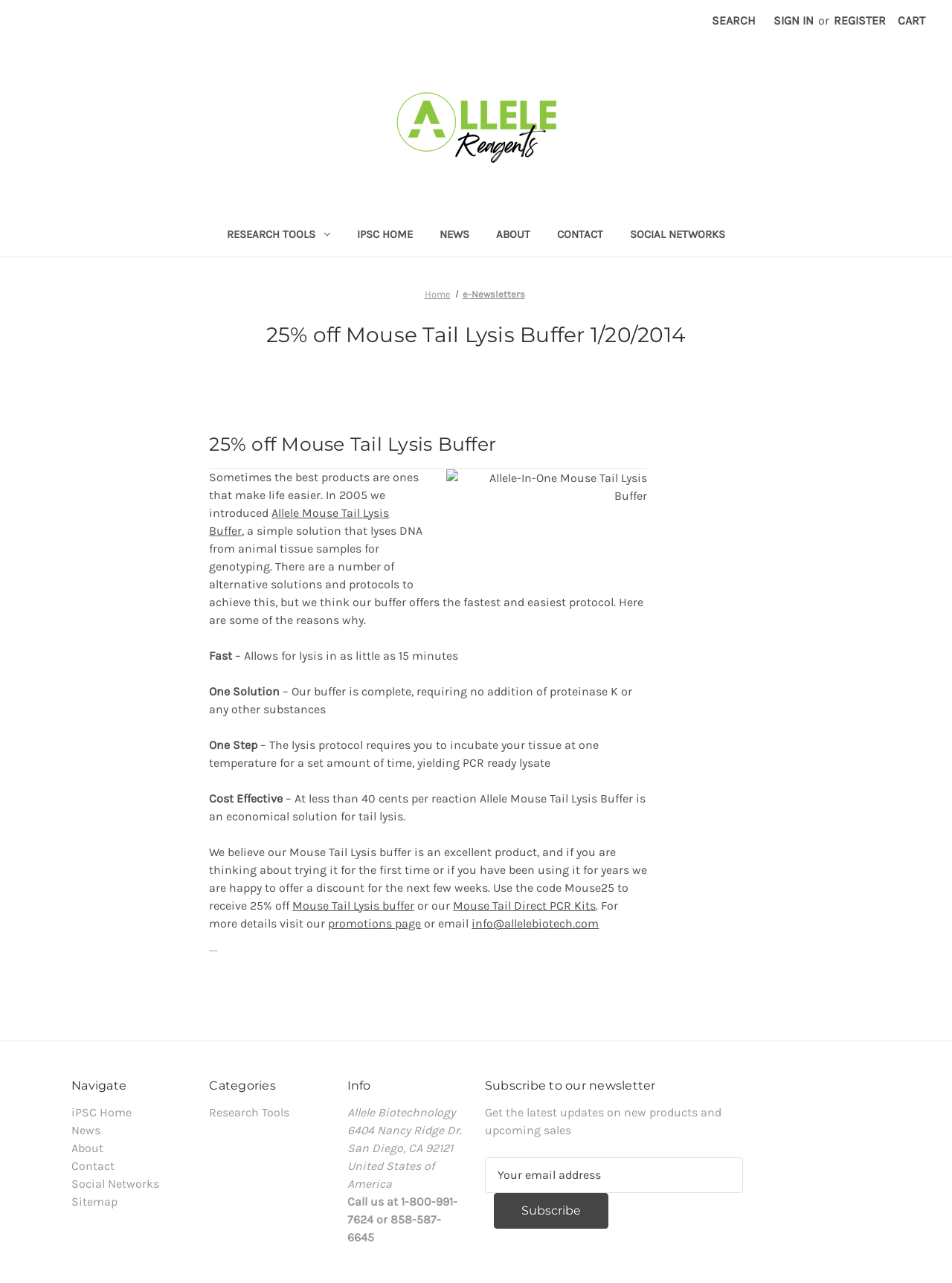Show the bounding box coordinates for the HTML element as described: "Allele Mouse Tail Lysis Buffer".

[0.22, 0.394, 0.409, 0.419]